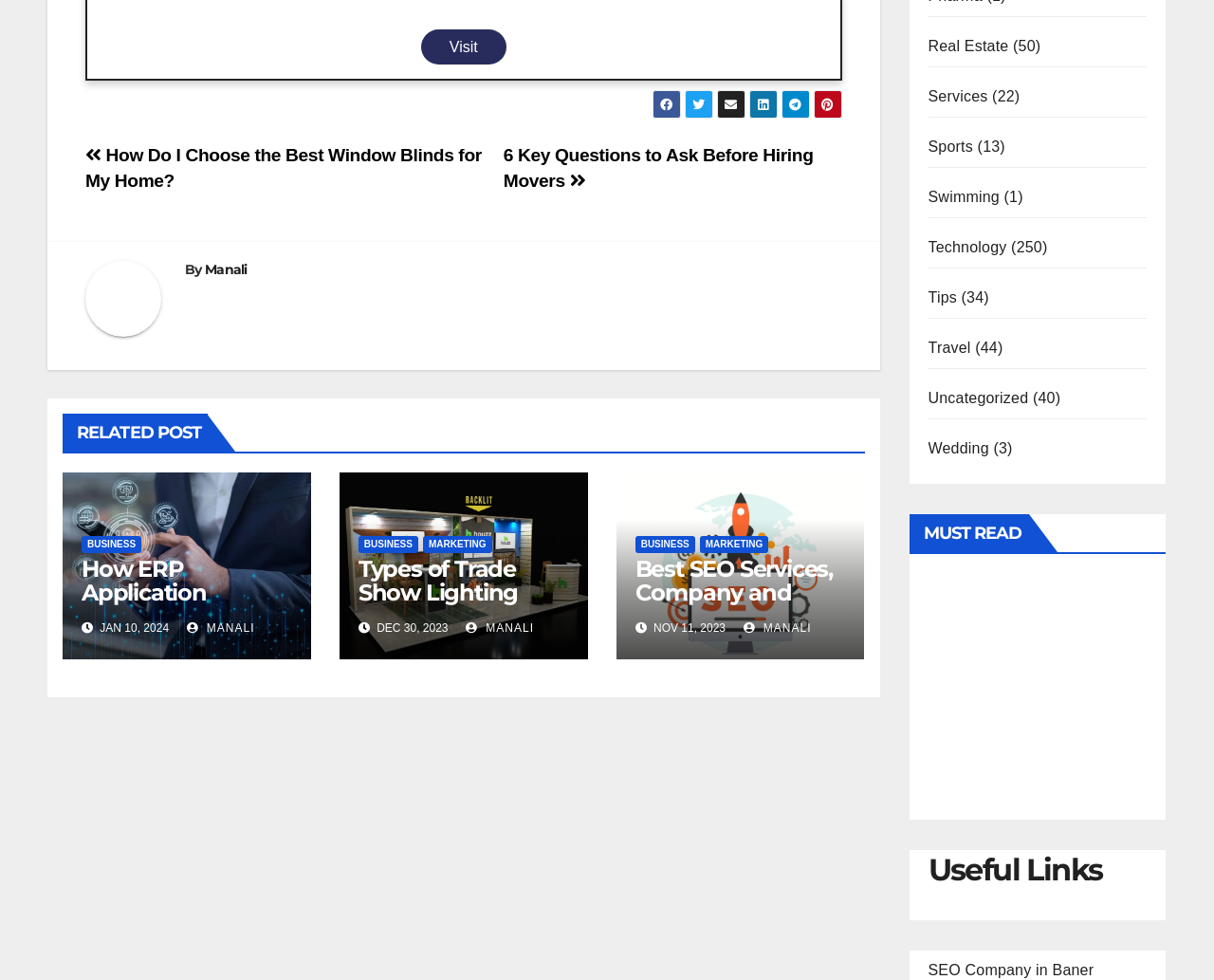Specify the bounding box coordinates of the area to click in order to execute this command: 'Check the 'RELATED POST' section'. The coordinates should consist of four float numbers ranging from 0 to 1, and should be formatted as [left, top, right, bottom].

[0.052, 0.422, 0.171, 0.461]